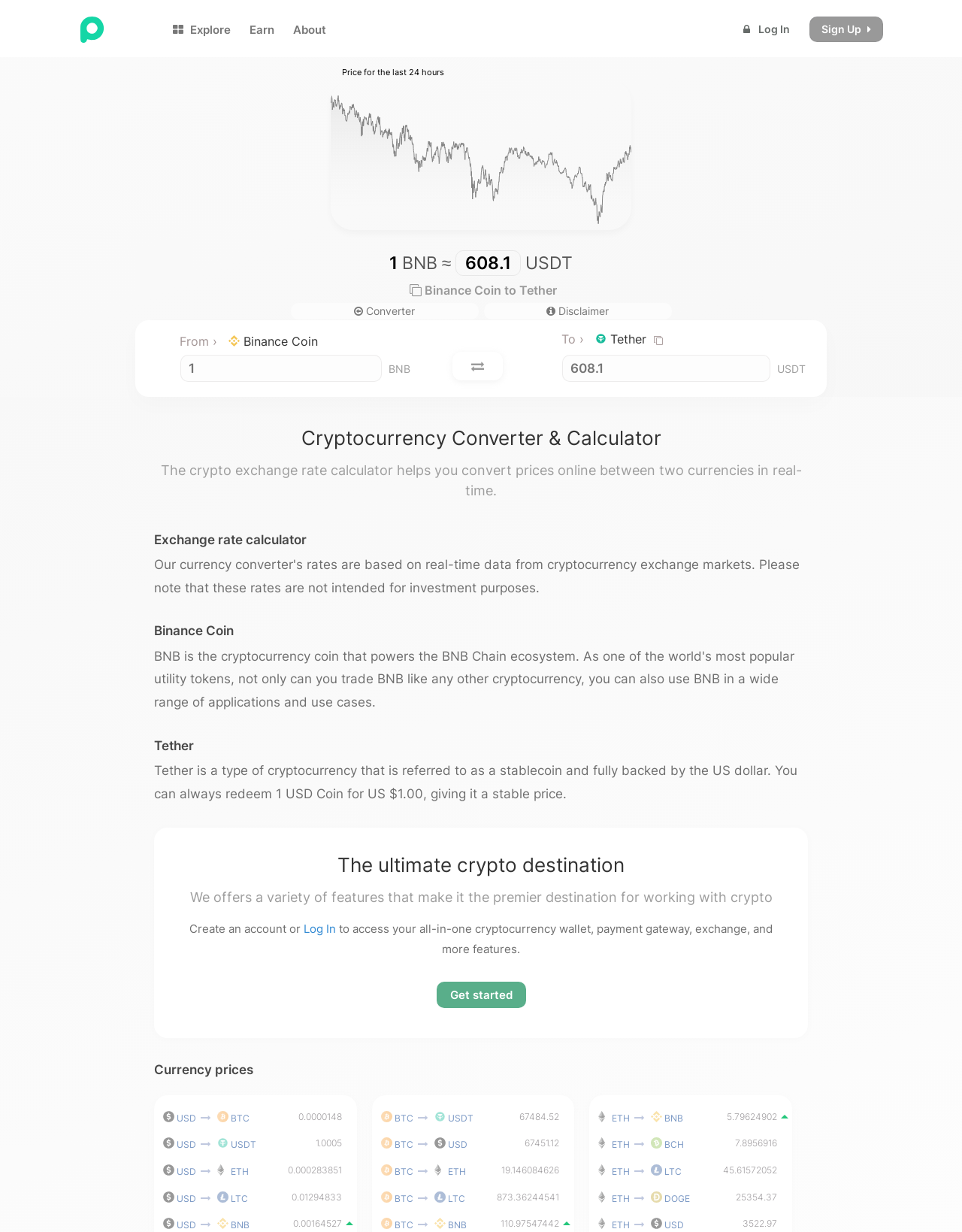Determine the bounding box coordinates of the clickable element to complete this instruction: "Enter a value in the 'From' textbox". Provide the coordinates in the format of four float numbers between 0 and 1, [left, top, right, bottom].

[0.187, 0.288, 0.397, 0.31]